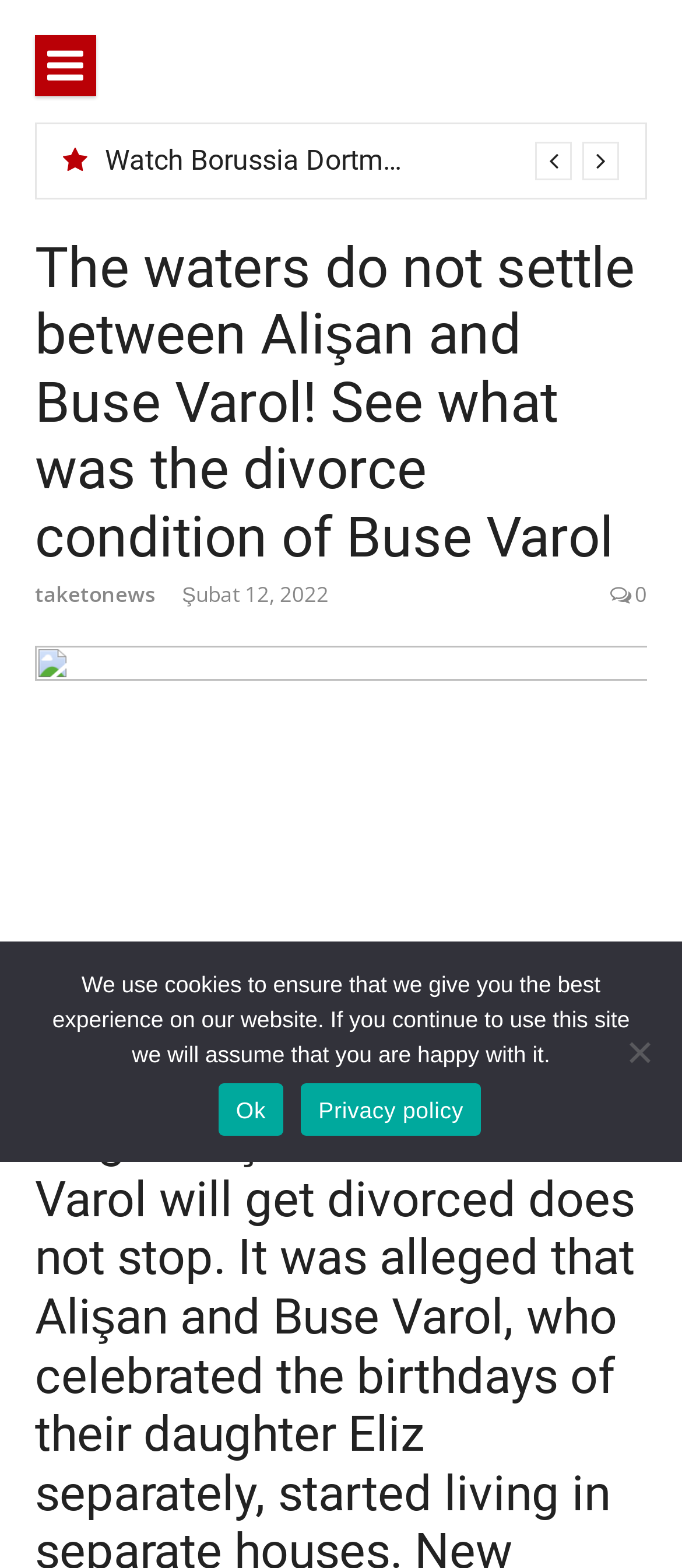Give a detailed explanation of the elements present on the webpage.

The webpage appears to be a news article page from TakeToNews, with a focus on world news. At the top left corner, there is a button with an icon. Below it, there is a dropdown menu with a selected option, "FC Bayern shows interest in Augsburg’s Demirovic", which is a news headline. 

To the right of the dropdown menu, there is a large header that spans almost the entire width of the page, with the title "The waters do not settle between Alişan and Buse Varol! See what was the divorce condition of Buse Varol". Below this header, there is a link to the website "taketonews" and a timestamp "Şubat 12, 2022", indicating the date of the article. 

Further to the right, there is a link with the text "0", which may represent the number of comments or views. 

At the bottom of the page, there is a cookie notice dialog box that is not currently in focus. The dialog box contains a message about the website's use of cookies and provides options to either accept or learn more about the privacy policy.